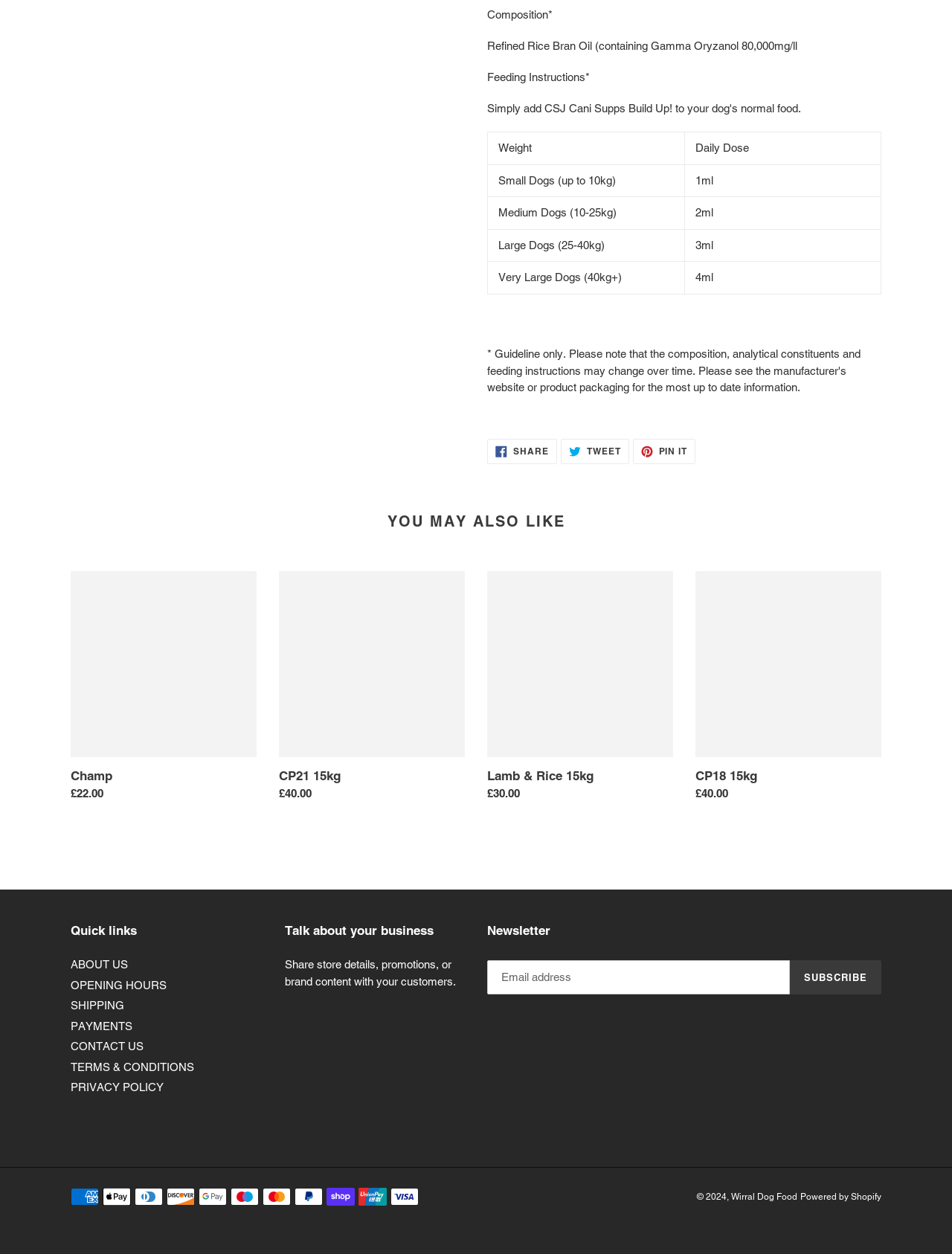Please give the bounding box coordinates of the area that should be clicked to fulfill the following instruction: "Enter email address". The coordinates should be in the format of four float numbers from 0 to 1, i.e., [left, top, right, bottom].

[0.512, 0.766, 0.829, 0.793]